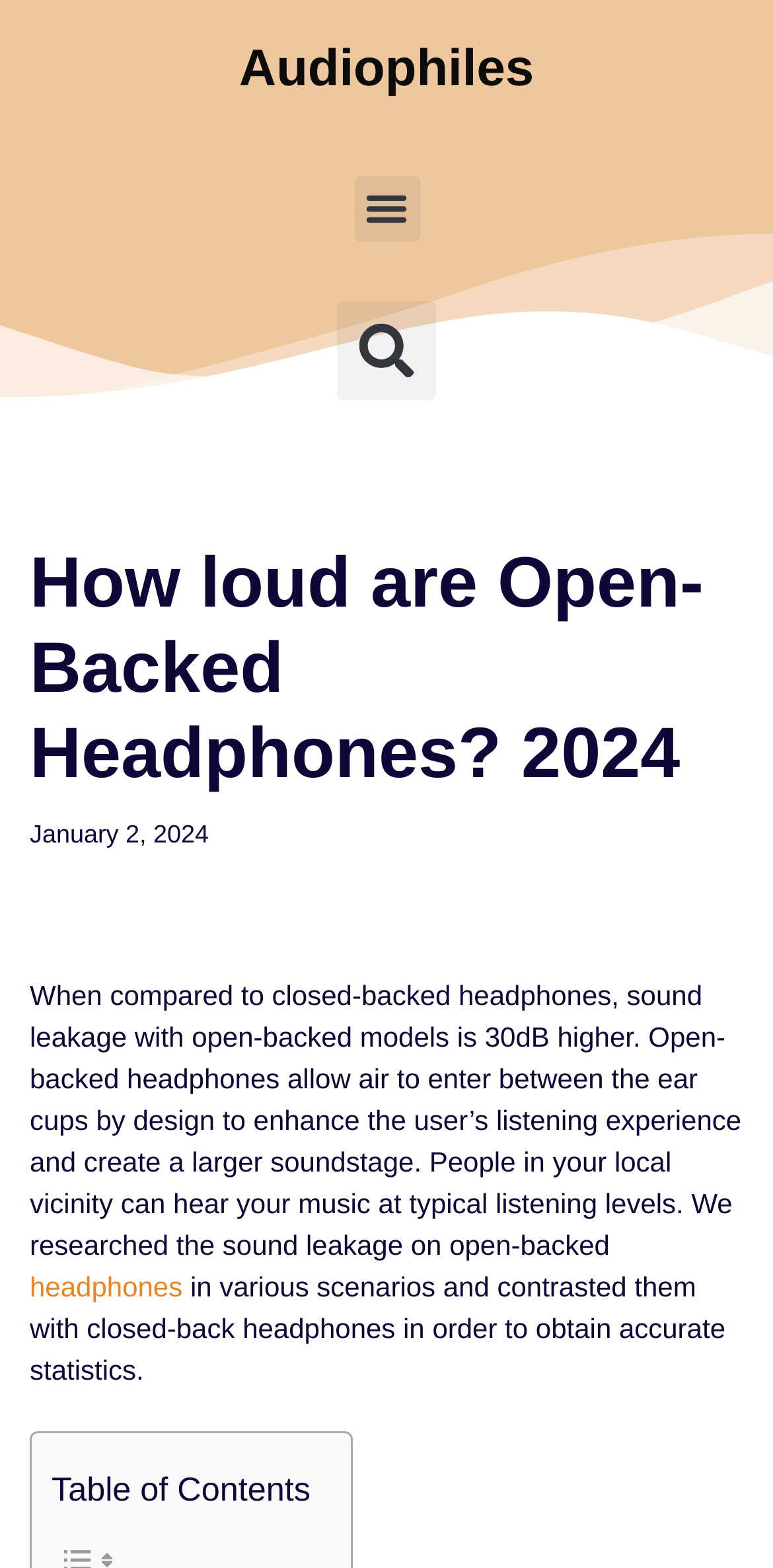Locate the bounding box of the user interface element based on this description: "Skip to content".

[0.0, 0.04, 0.077, 0.066]